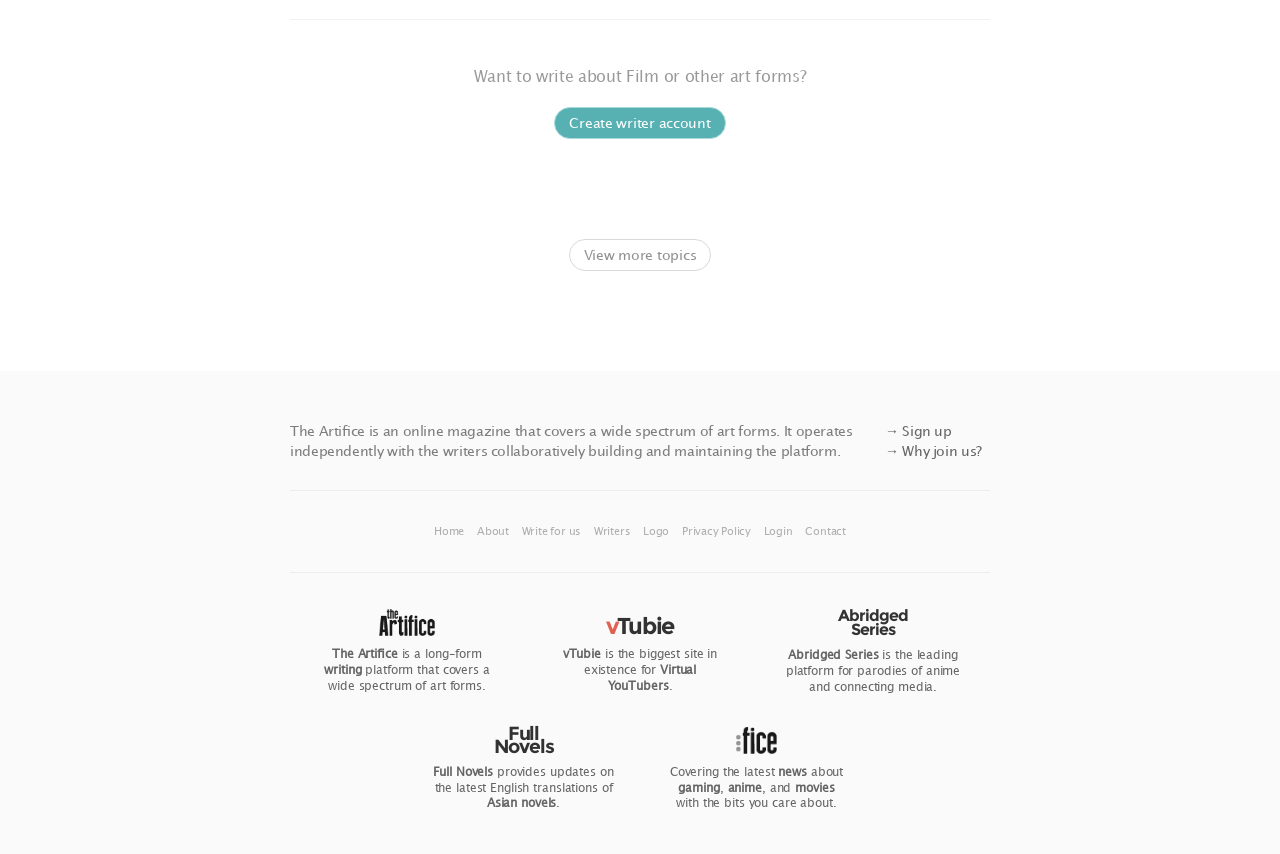Provide the bounding box coordinates of the UI element that matches the description: "FullNovels".

[0.386, 0.848, 0.432, 0.886]